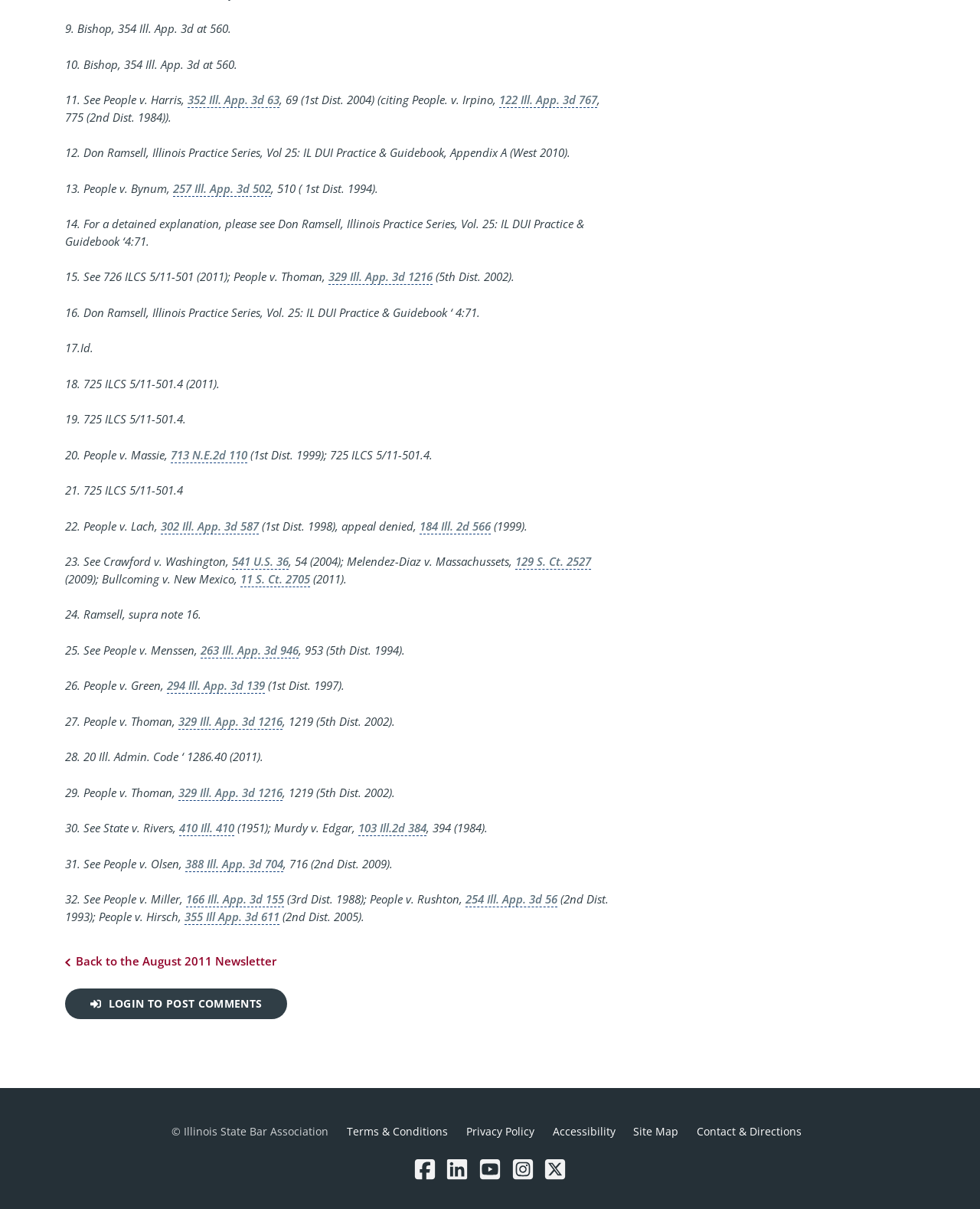Based on the element description Site Map, identify the bounding box of the UI element in the given webpage screenshot. The coordinates should be in the format (top-left x, top-left y, bottom-right x, bottom-right y) and must be between 0 and 1.

[0.64, 0.924, 0.699, 0.948]